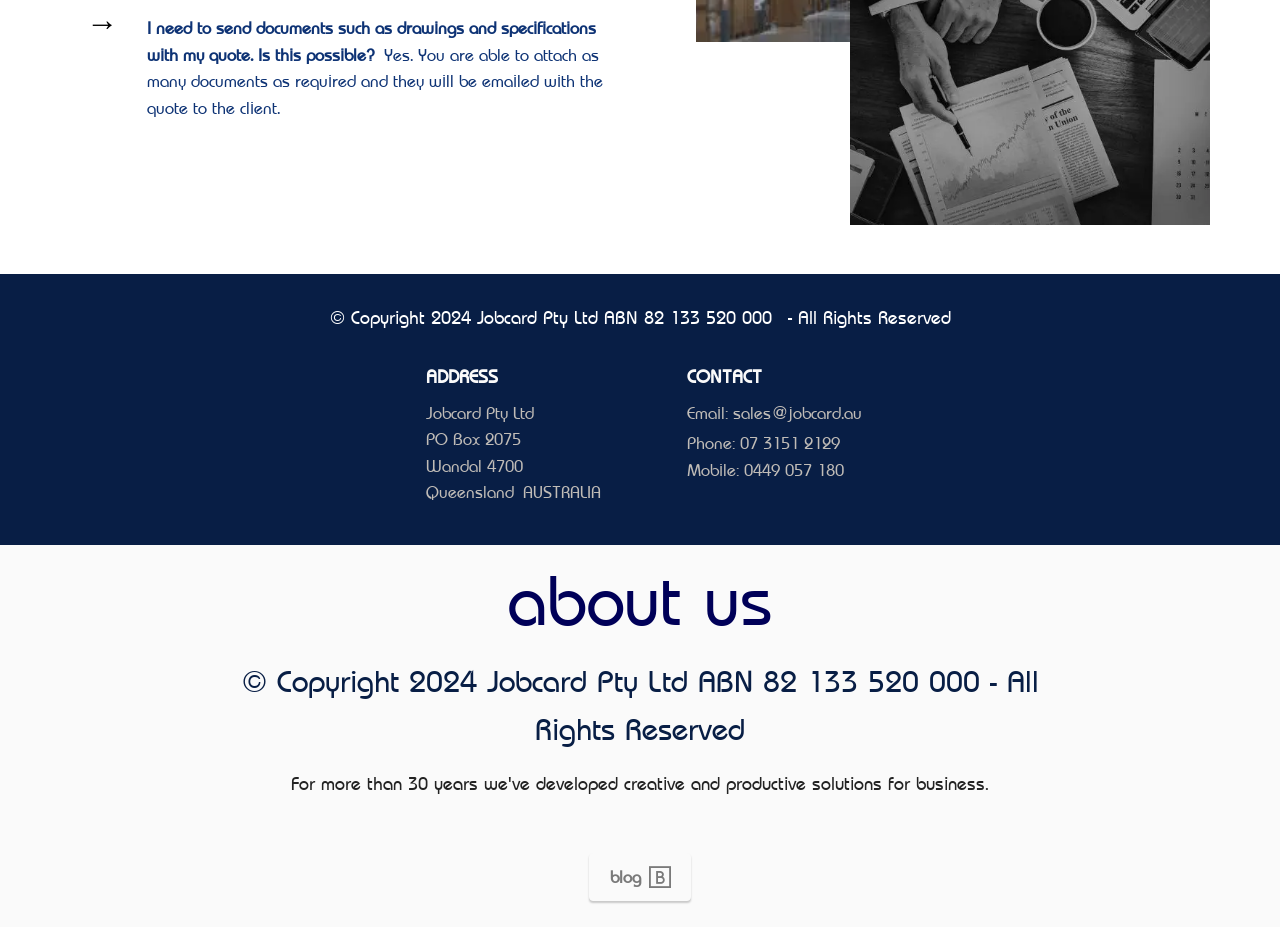Please provide a comprehensive answer to the question below using the information from the image: How can I contact the company via email?

I found the company's email address by looking at the 'CONTACT' section of the webpage, which is located at the bottom right corner. The email address is 'sales@jobcard.au'.